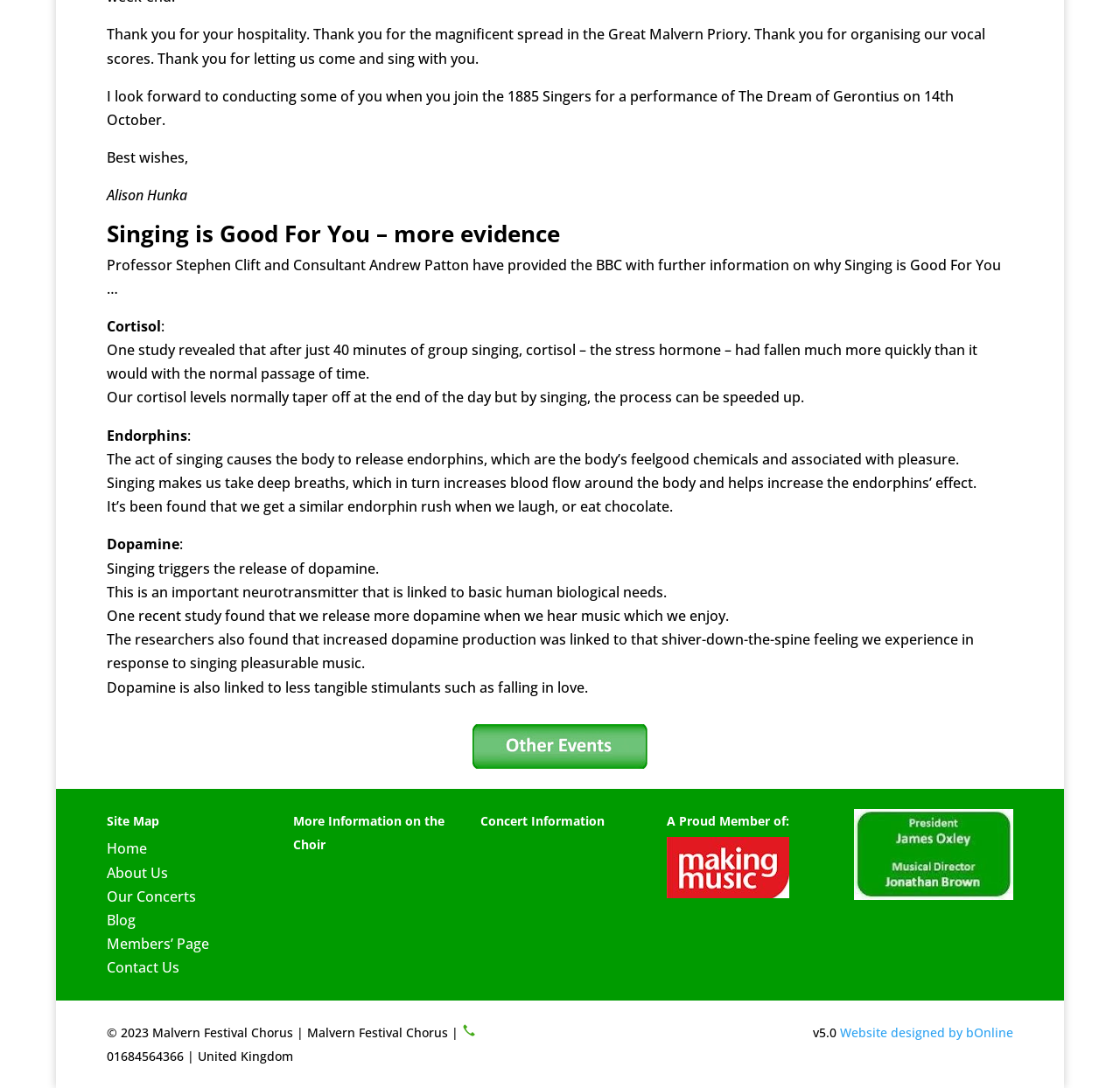Review the image closely and give a comprehensive answer to the question: What is the name of the choir?

I found the name of the choir by looking at the text 'Malvern Festival Chorus' which appears multiple times on the webpage, including in the footer section.